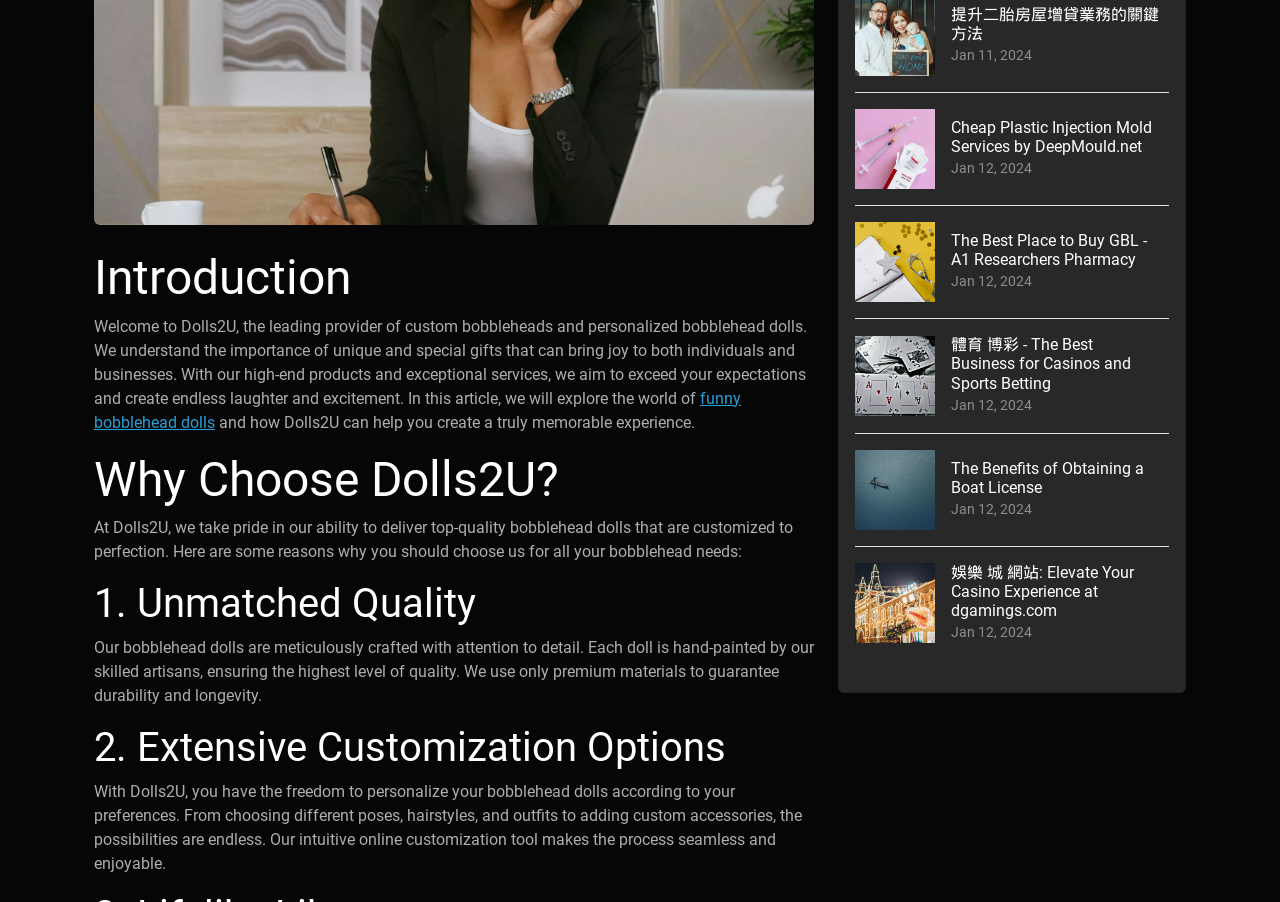For the following element description, predict the bounding box coordinates in the format (top-left x, top-left y, bottom-right x, bottom-right y). All values should be floating point numbers between 0 and 1. Description: funny bobblehead dolls

[0.073, 0.431, 0.579, 0.479]